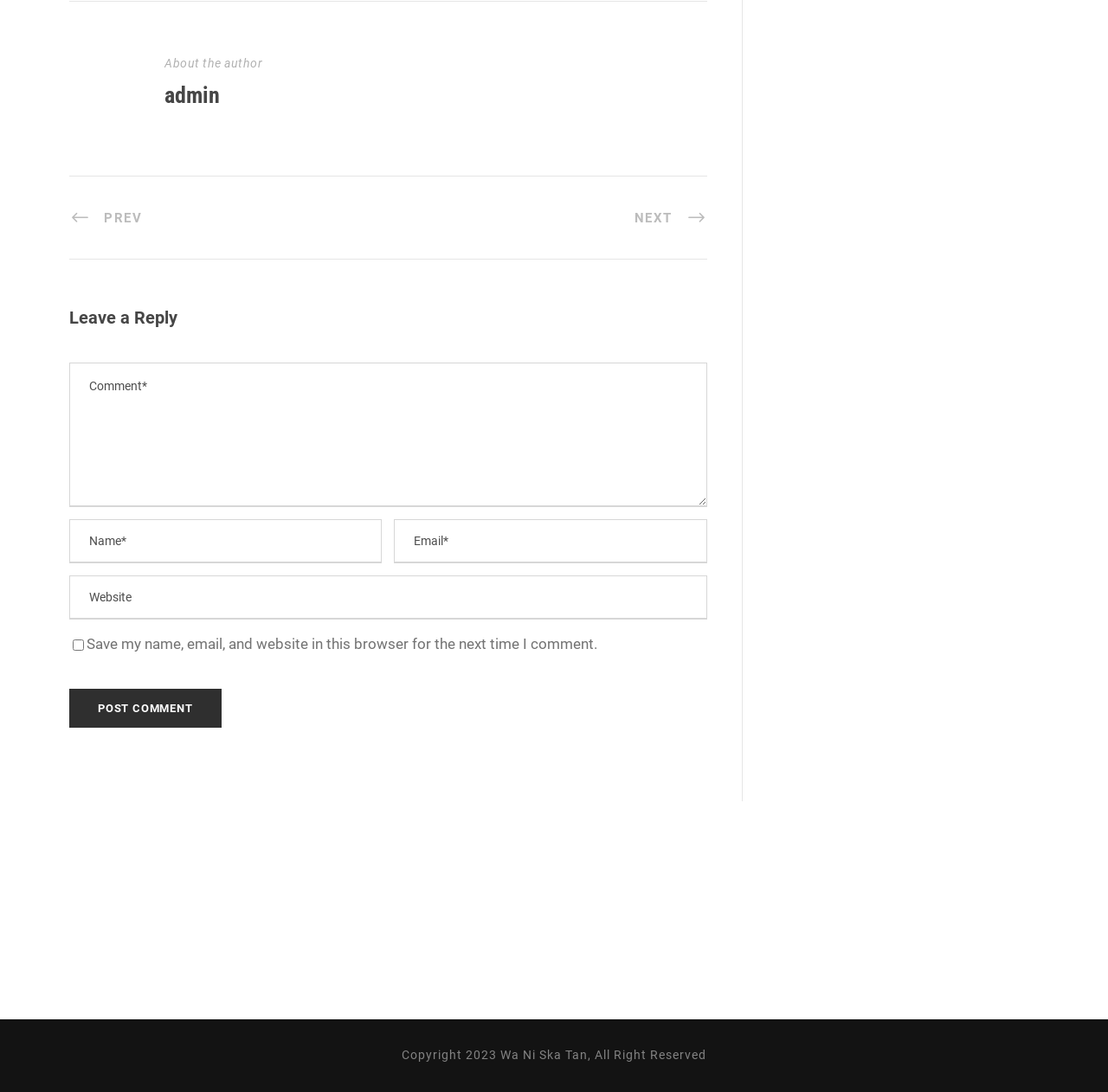Find and provide the bounding box coordinates for the UI element described with: "Prev".

[0.062, 0.19, 0.128, 0.206]